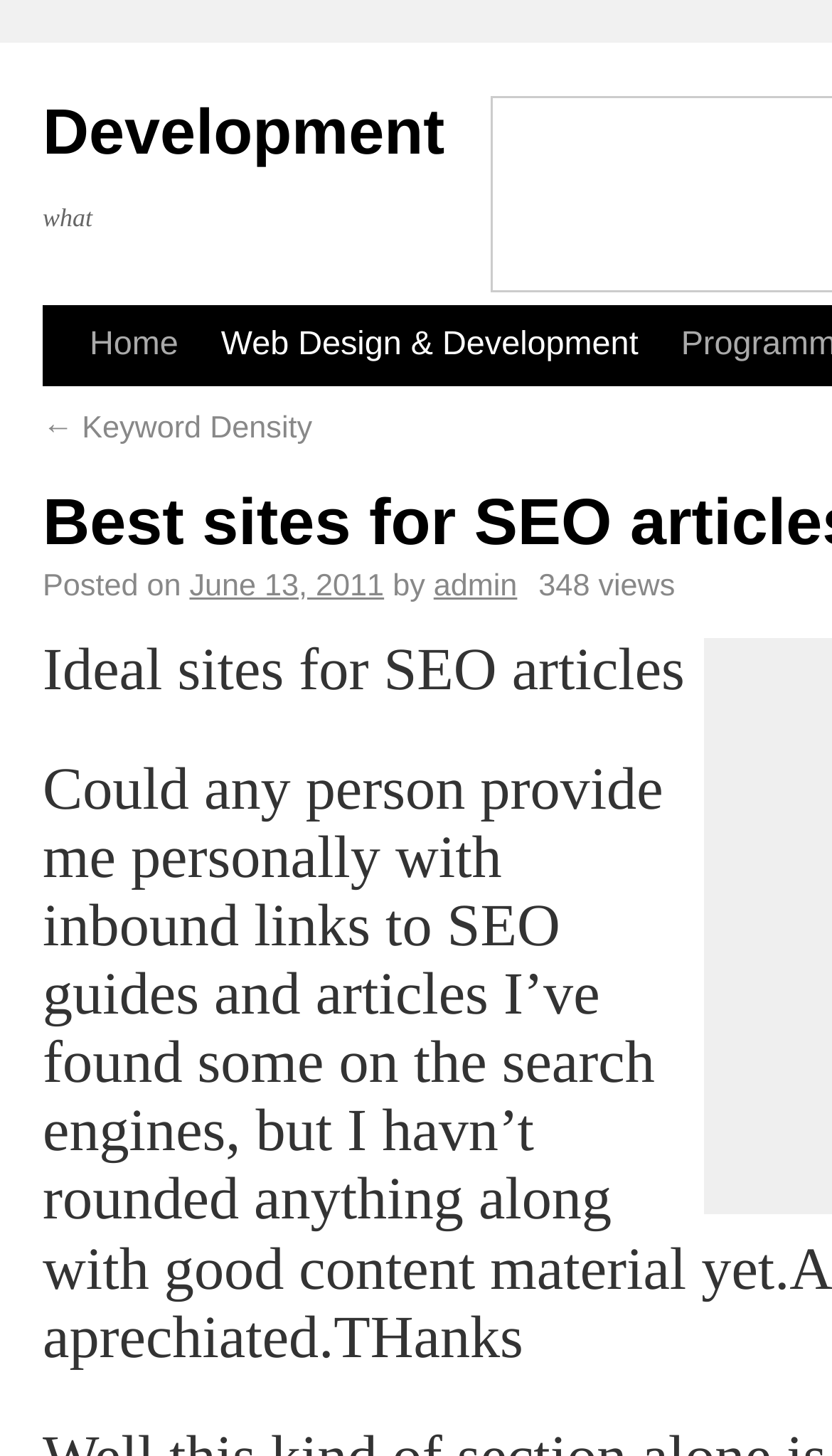Please determine and provide the text content of the webpage's heading.

Best sites for SEO articles